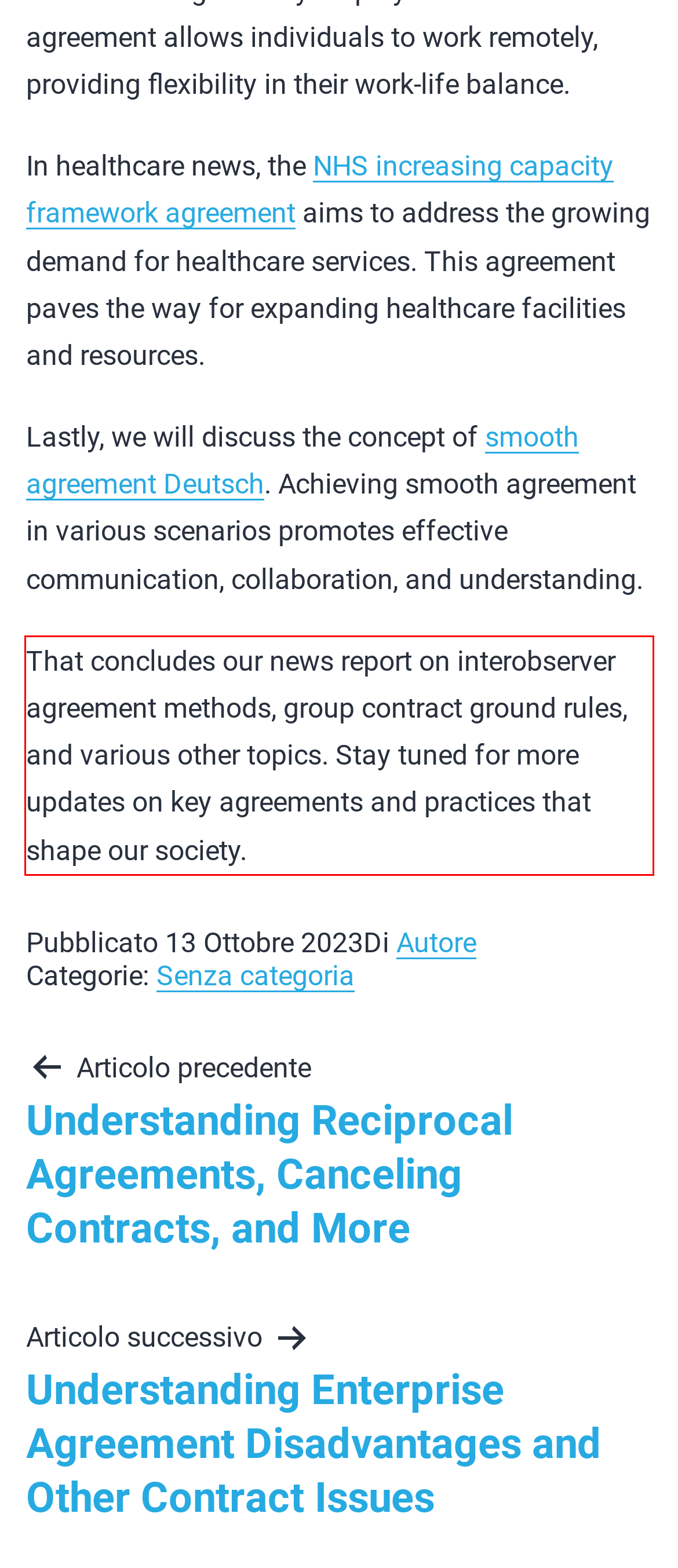Your task is to recognize and extract the text content from the UI element enclosed in the red bounding box on the webpage screenshot.

That concludes our news report on interobserver agreement methods, group contract ground rules, and various other topics. Stay tuned for more updates on key agreements and practices that shape our society.